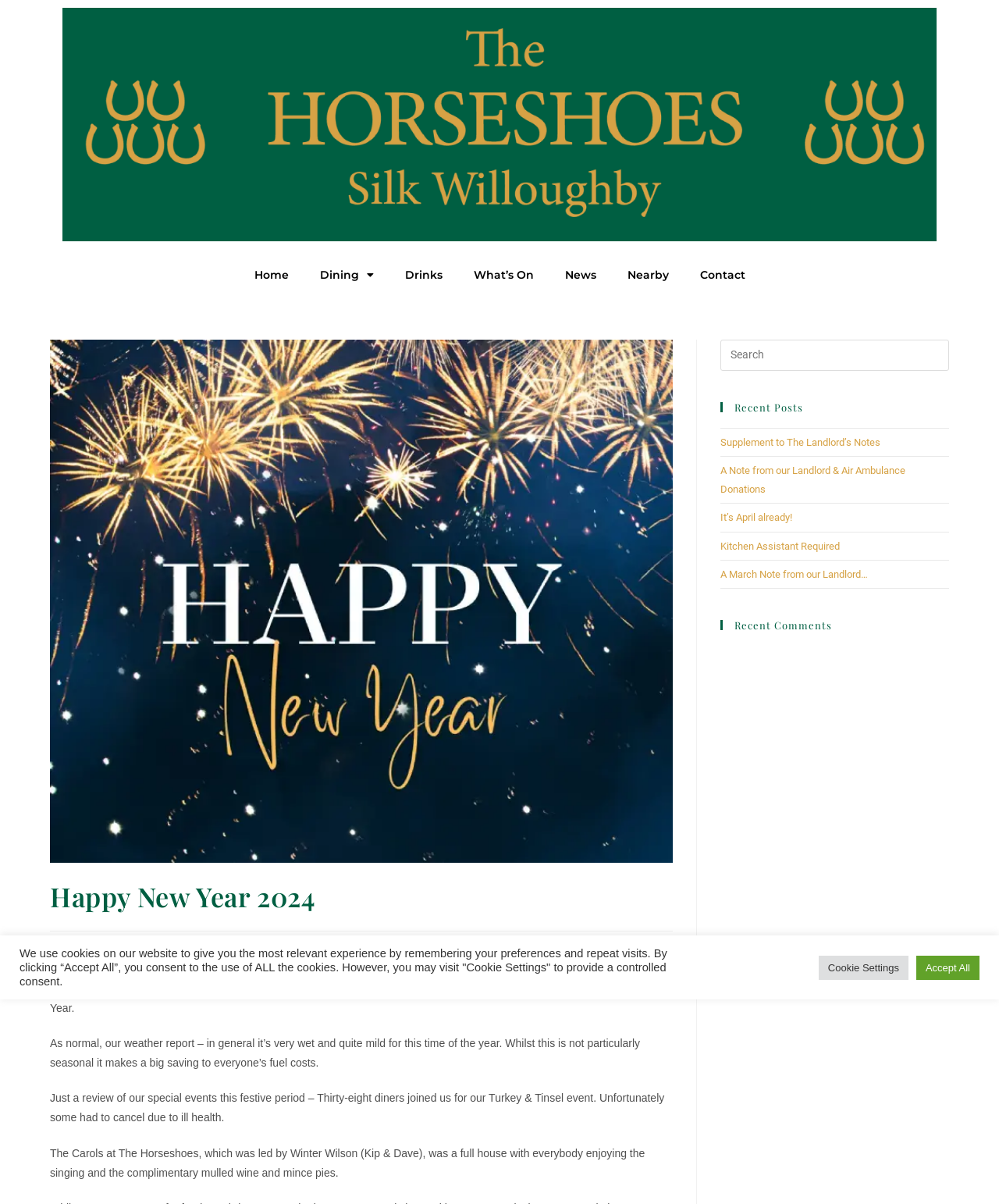Provide a brief response to the question using a single word or phrase: 
What is the position of the 'Contact' link?

Last